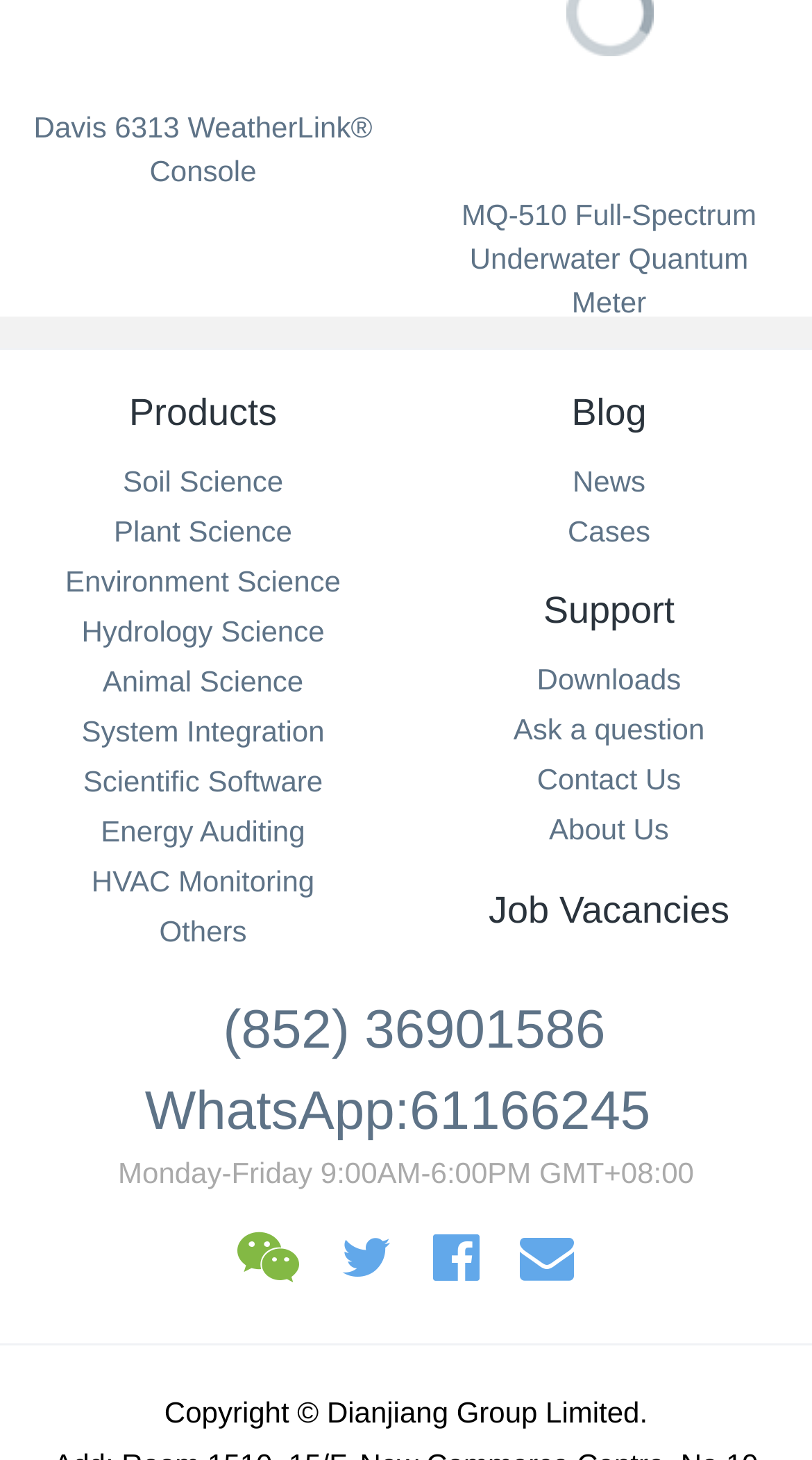Can you provide the bounding box coordinates for the element that should be clicked to implement the instruction: "Visit the 'Blog' page"?

[0.538, 0.268, 0.962, 0.299]